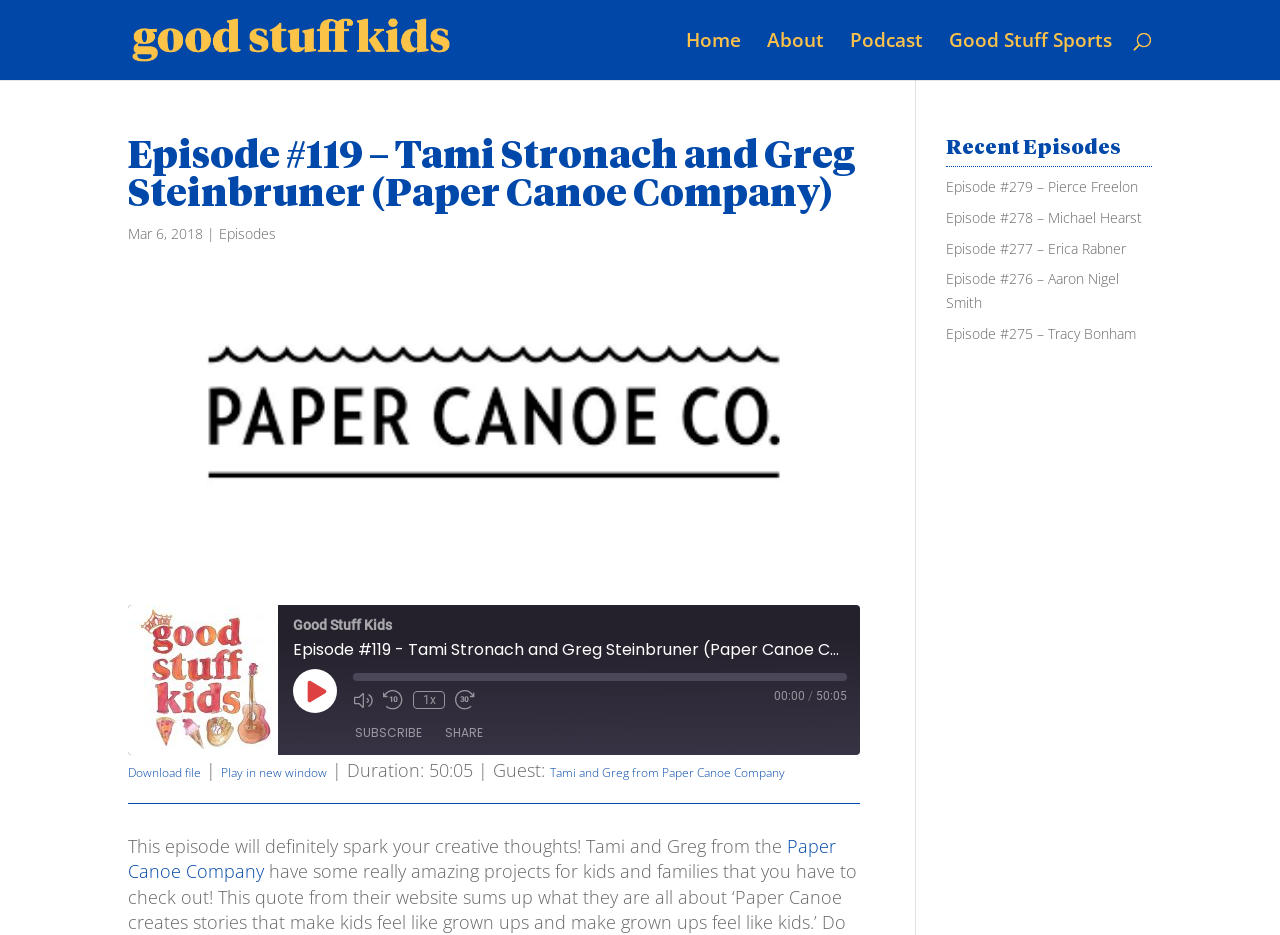Find and extract the text of the primary heading on the webpage.

Episode #119 – Tami Stronach and Greg Steinbruner (Paper Canoe Company)